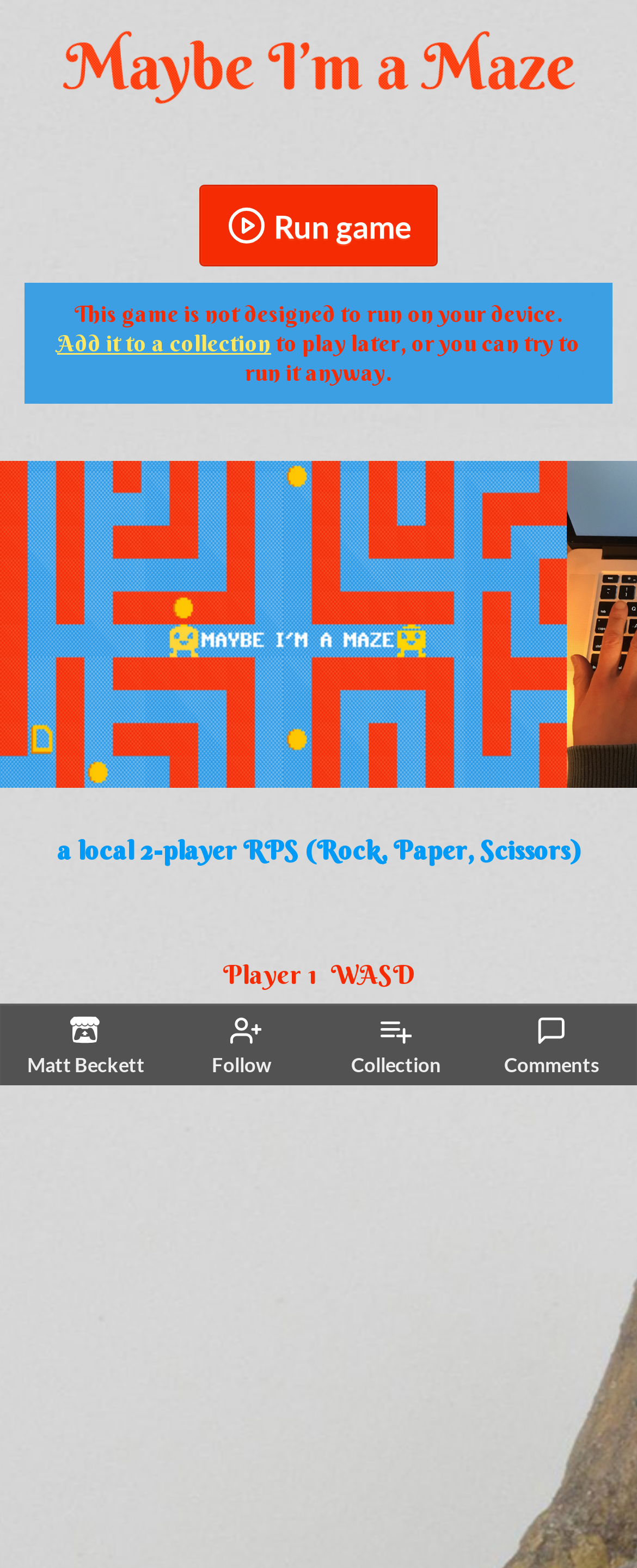What is the author's name?
Please provide a single word or phrase answer based on the image.

Matt Beckett